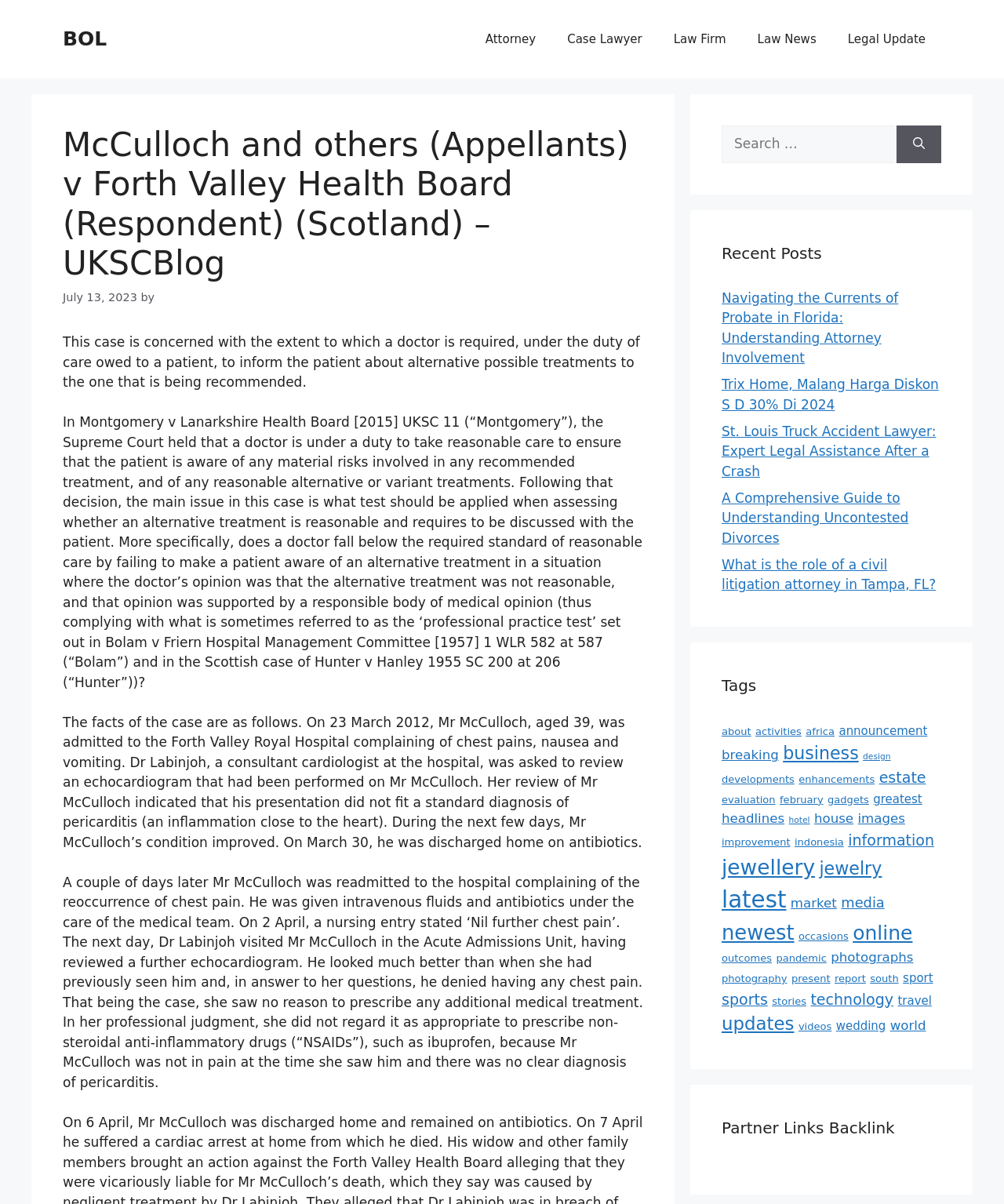Review the image closely and give a comprehensive answer to the question: What is the name of the hospital where Mr McCulloch was admitted?

The article mentions that 'On 23 March 2012, Mr McCulloch, aged 39, was admitted to the Forth Valley Royal Hospital complaining of chest pains, nausea and vomiting.' This indicates that the hospital where Mr McCulloch was admitted is the Forth Valley Royal Hospital.